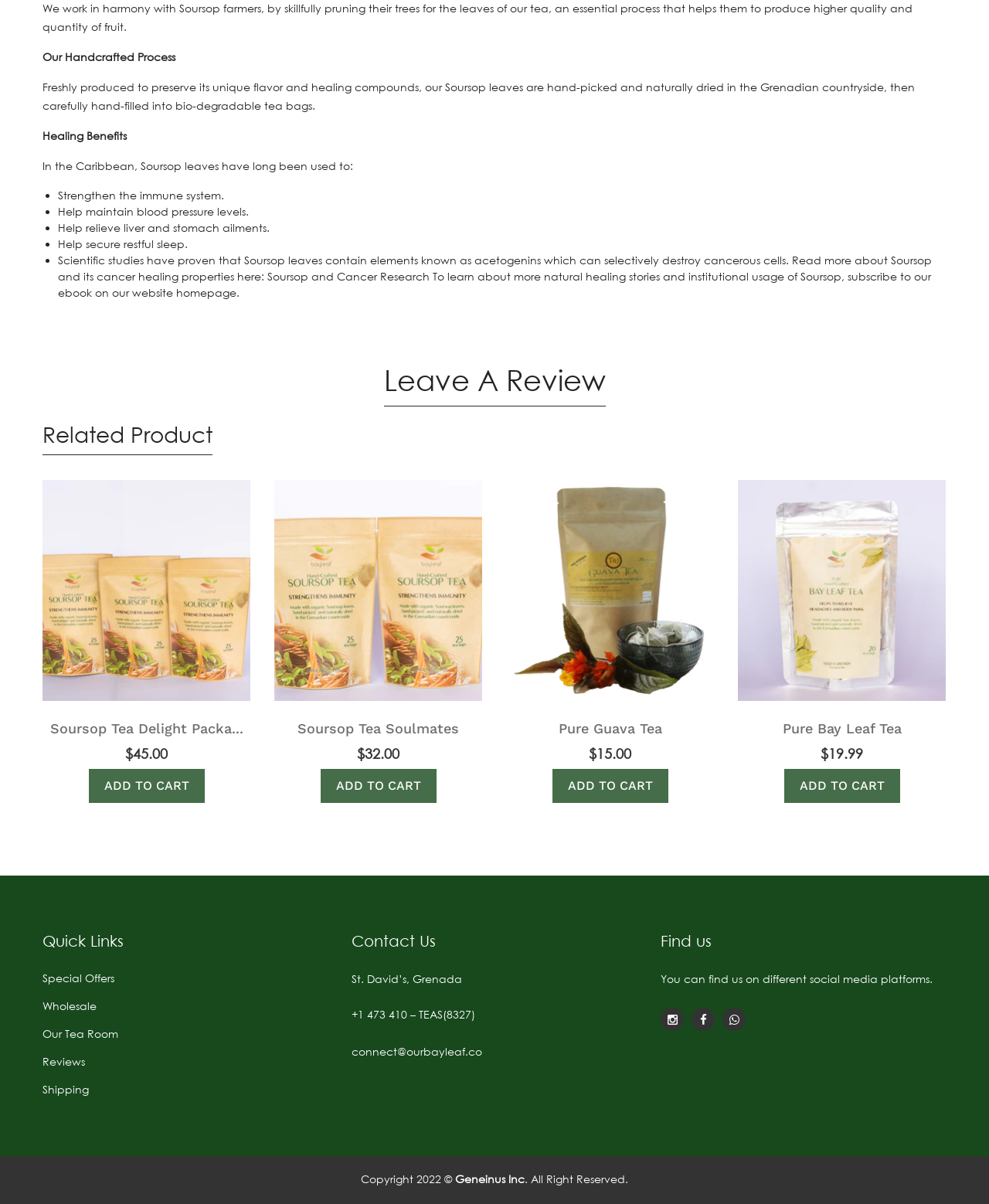Can you identify the bounding box coordinates of the clickable region needed to carry out this instruction: 'Add 'Soursop Tea Delight Packa...' to cart'? The coordinates should be four float numbers within the range of 0 to 1, stated as [left, top, right, bottom].

[0.089, 0.639, 0.207, 0.667]